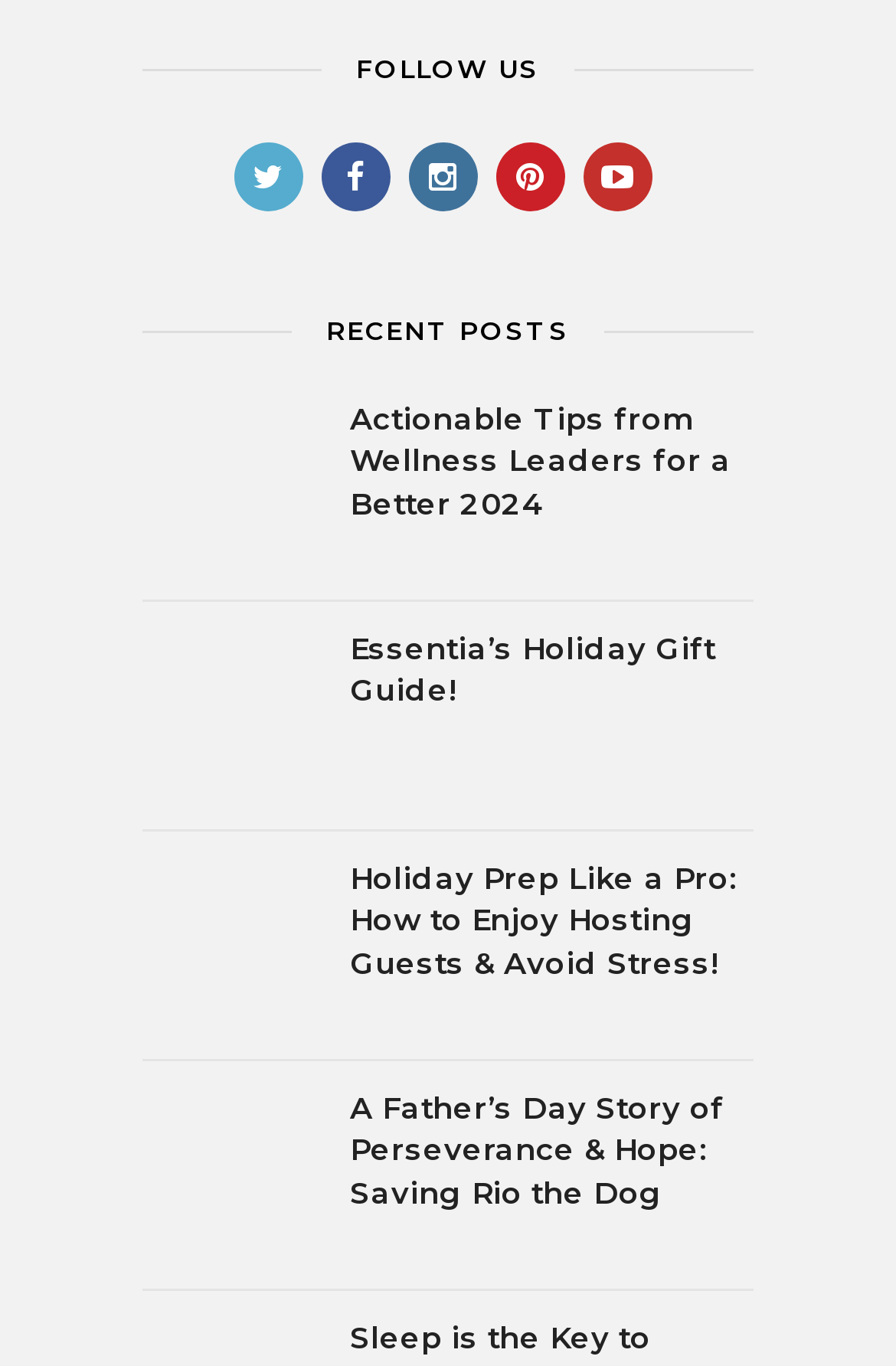Please examine the image and provide a detailed answer to the question: What is the title of the first recent post?

I looked at the headings under the 'RECENT POSTS' section and found the first heading, which is 'Actionable Tips from Wellness Leaders for a Better 2024'.